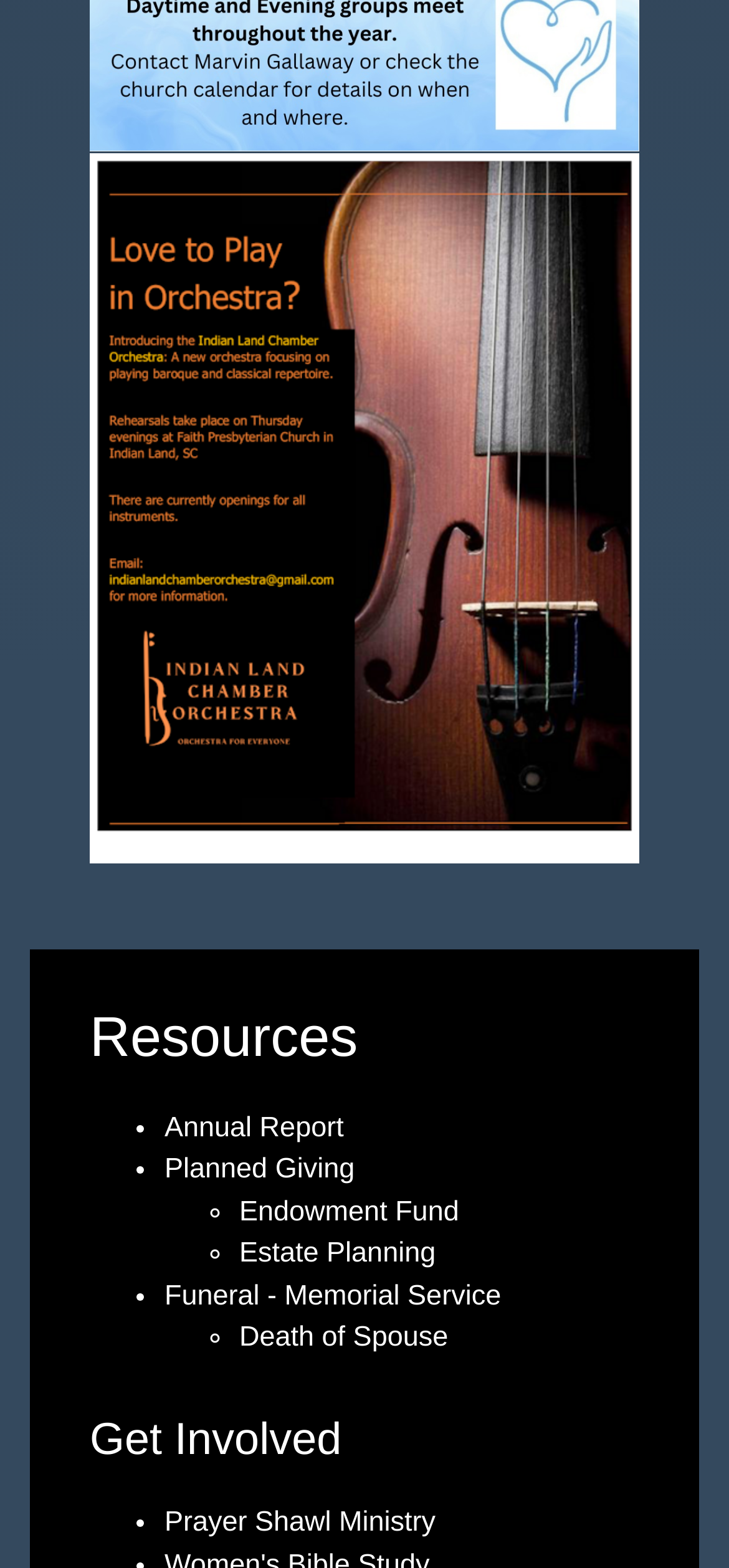Please identify the bounding box coordinates of the clickable region that I should interact with to perform the following instruction: "View Annual Report". The coordinates should be expressed as four float numbers between 0 and 1, i.e., [left, top, right, bottom].

[0.226, 0.709, 0.472, 0.729]